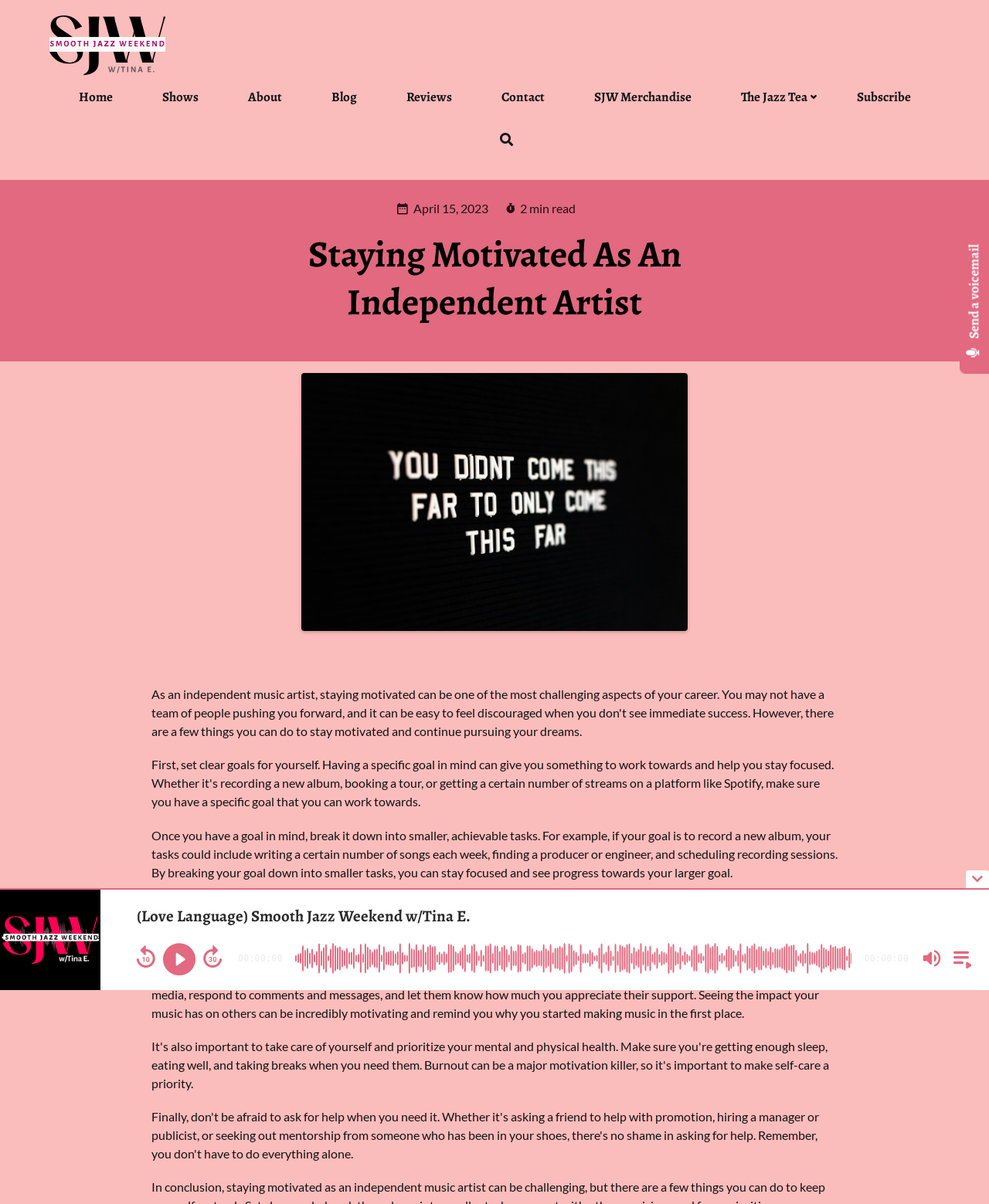Please predict the bounding box coordinates (top-left x, top-left y, bottom-right x, bottom-right y) for the UI element in the screenshot that fits the description: alt="logo"

[0.05, 0.013, 0.167, 0.063]